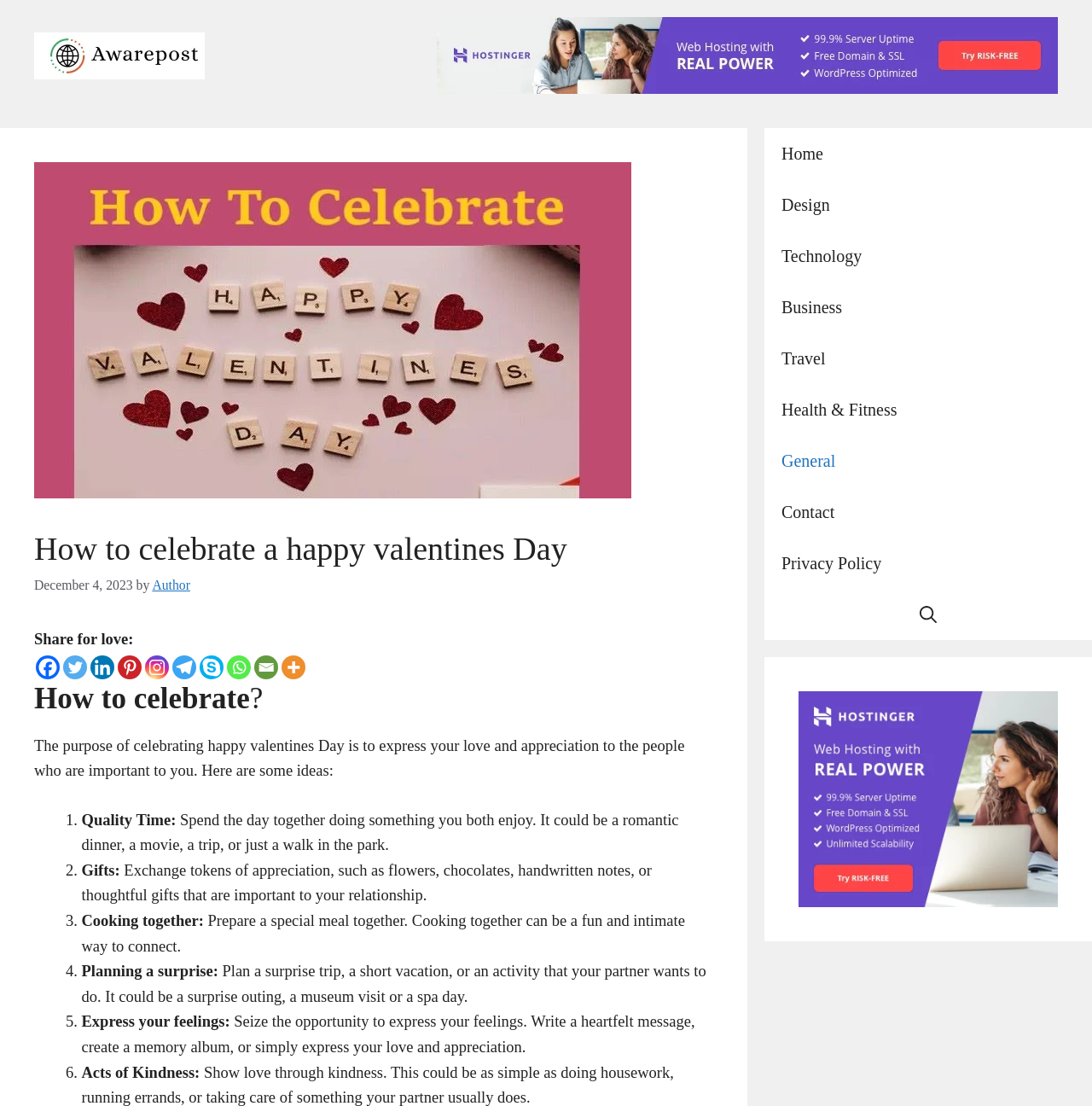Provide the bounding box coordinates for the area that should be clicked to complete the instruction: "Share on Facebook".

[0.033, 0.592, 0.055, 0.614]